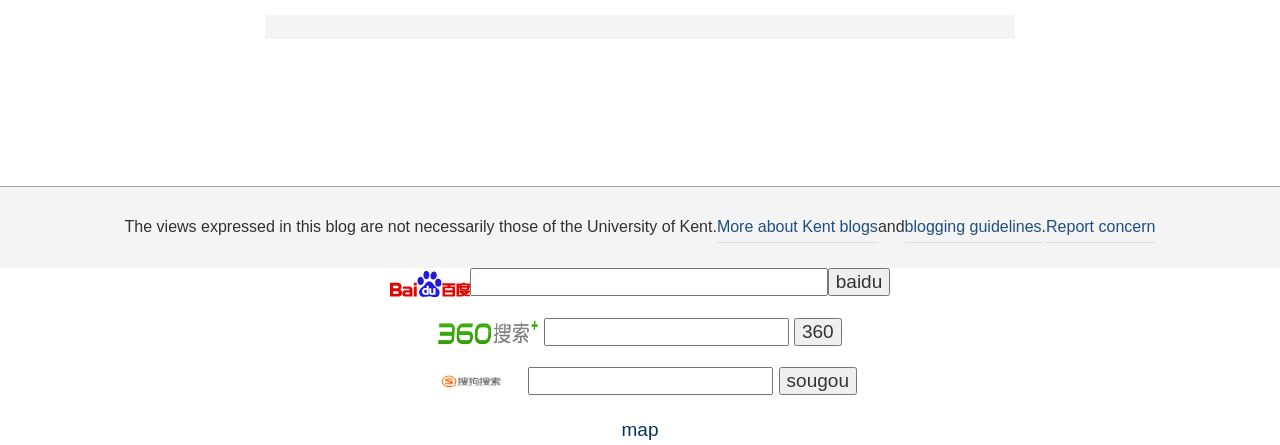Locate the UI element described as follows: "Alenda Chang". Return the bounding box coordinates as four float numbers between 0 and 1 in the order [left, top, right, bottom].

None